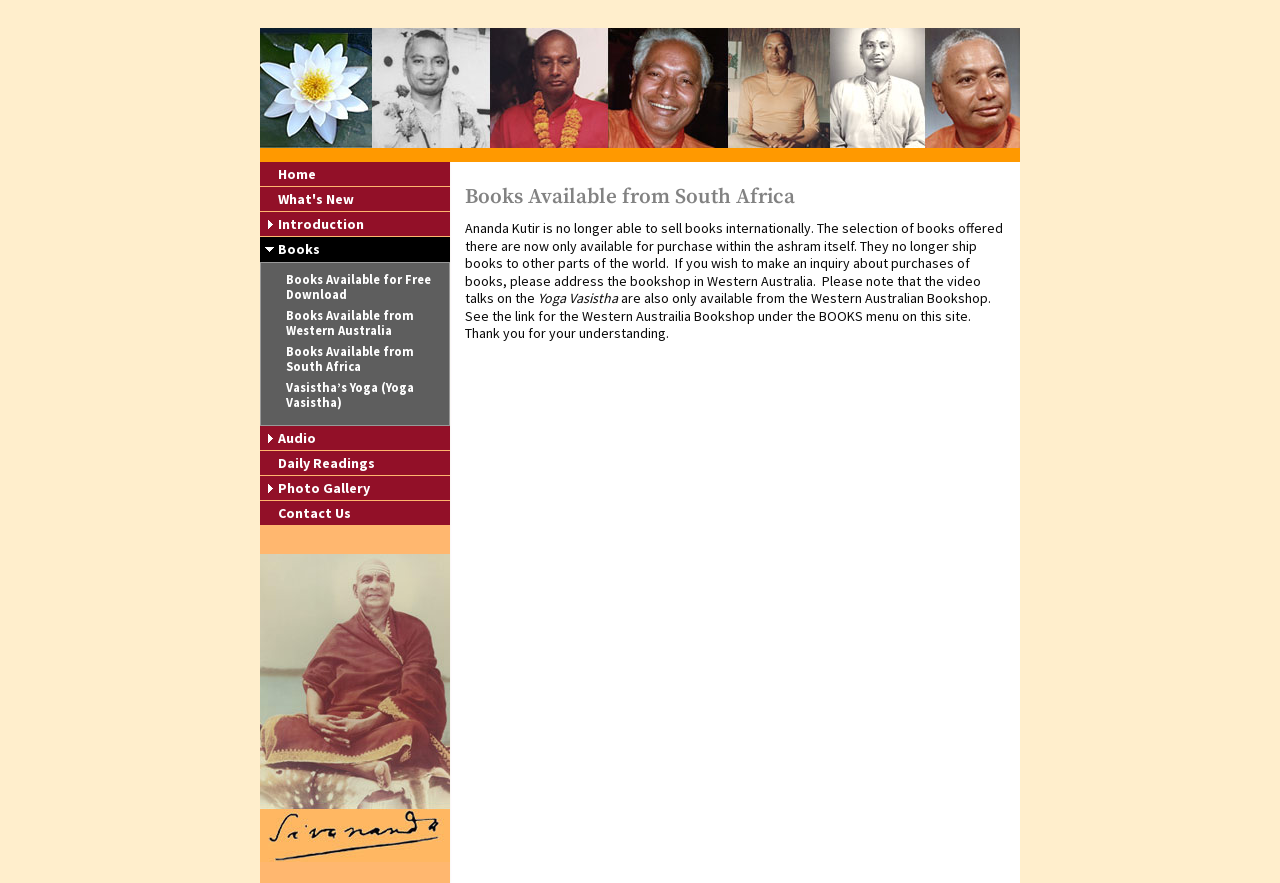Determine the coordinates of the bounding box for the clickable area needed to execute this instruction: "contact us".

[0.203, 0.567, 0.352, 0.596]